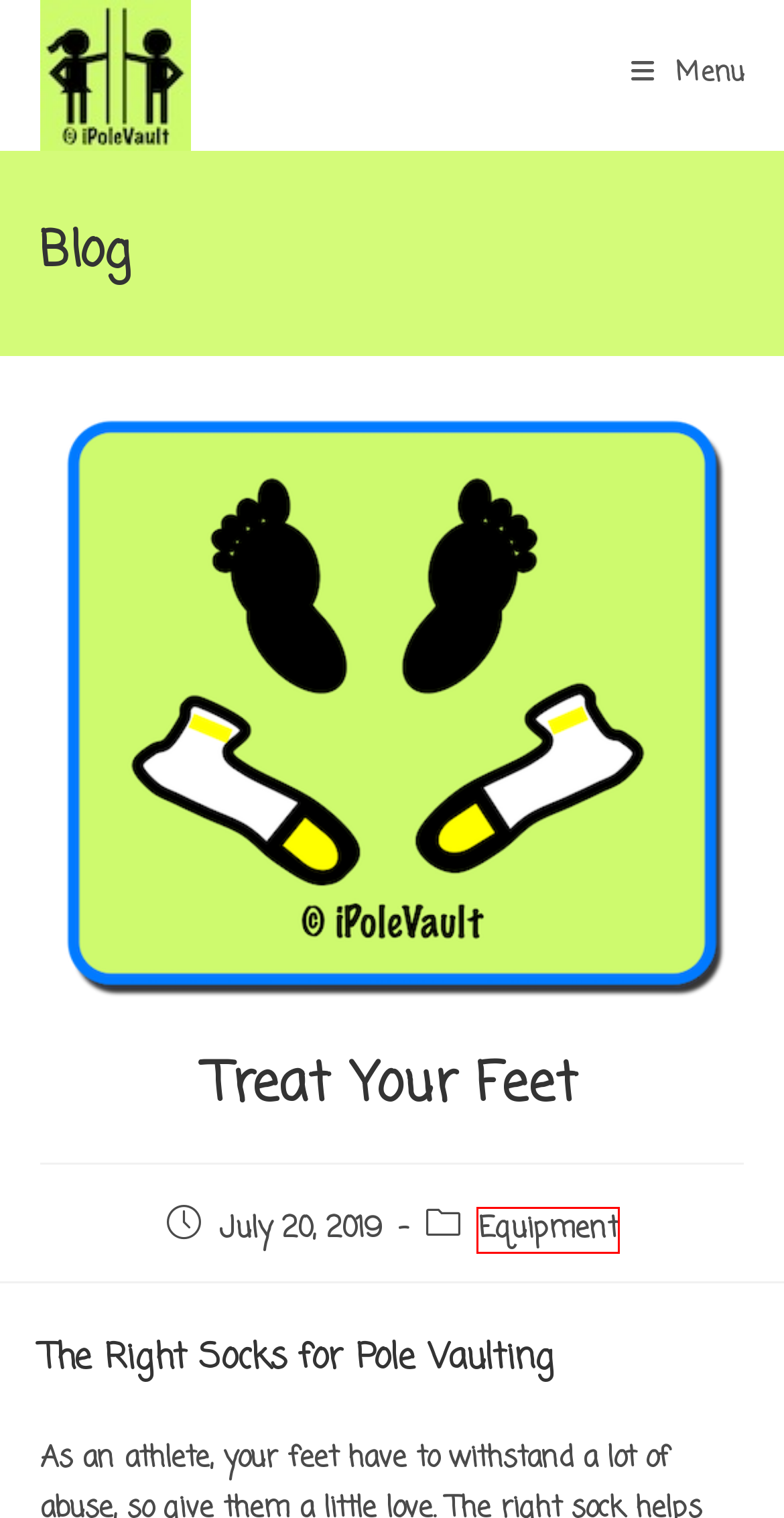Assess the screenshot of a webpage with a red bounding box and determine which webpage description most accurately matches the new page after clicking the element within the red box. Here are the options:
A. polevaulting – iPoleVault
B. pole vaulting – iPoleVault
C. performance – iPoleVault
D. equipment – iPoleVault
E. How To Add Dynamic Moves to Your Pole Vault Warm-Up – iPoleVault
F. iPoleVault – Tools for Better Pole Vaulting
G. pole vault – iPoleVault
H. Equipment – iPoleVault

H